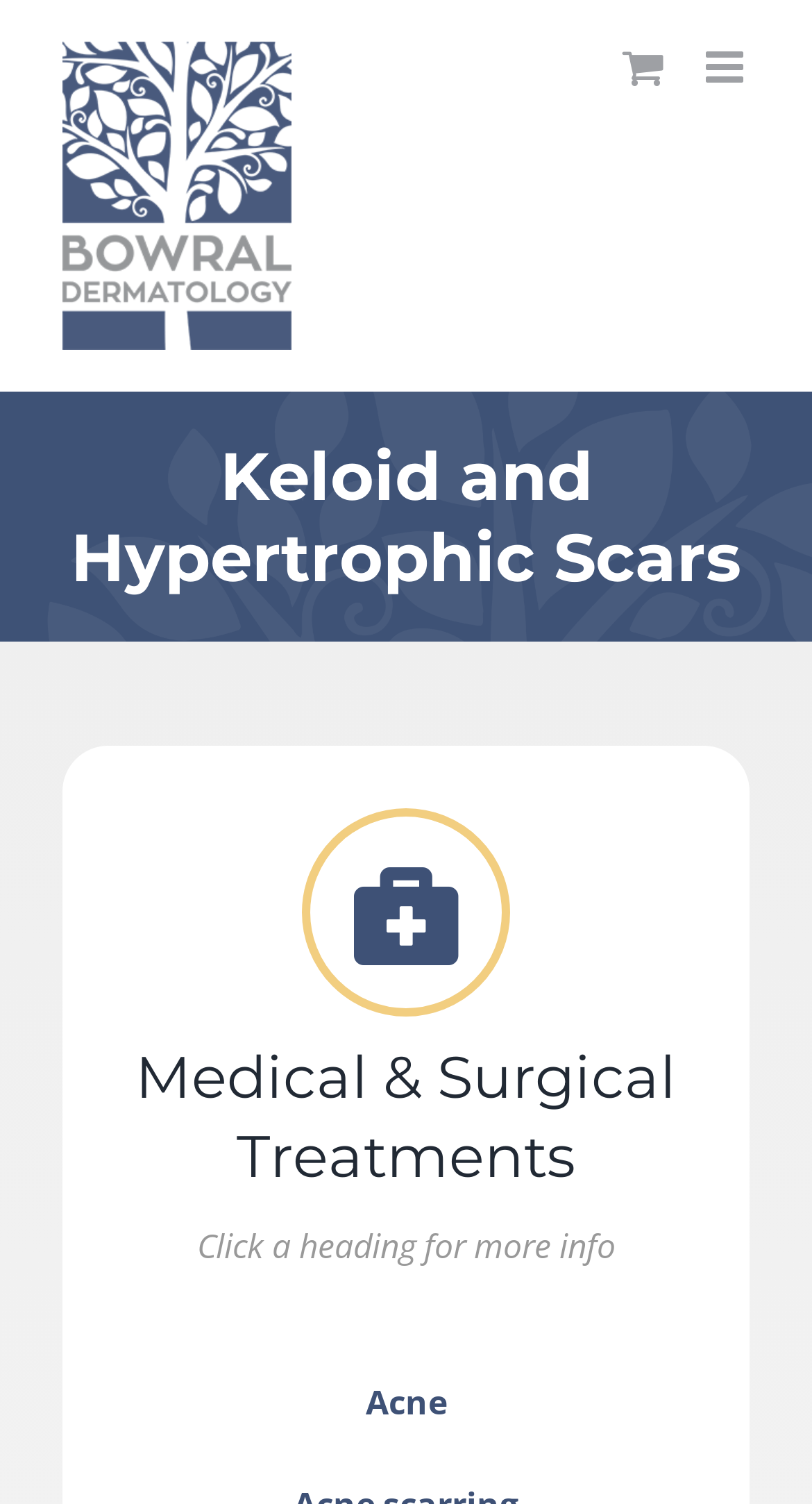Provide the bounding box coordinates for the UI element that is described by this text: "Acne". The coordinates should be in the form of four float numbers between 0 and 1: [left, top, right, bottom].

[0.45, 0.917, 0.55, 0.948]